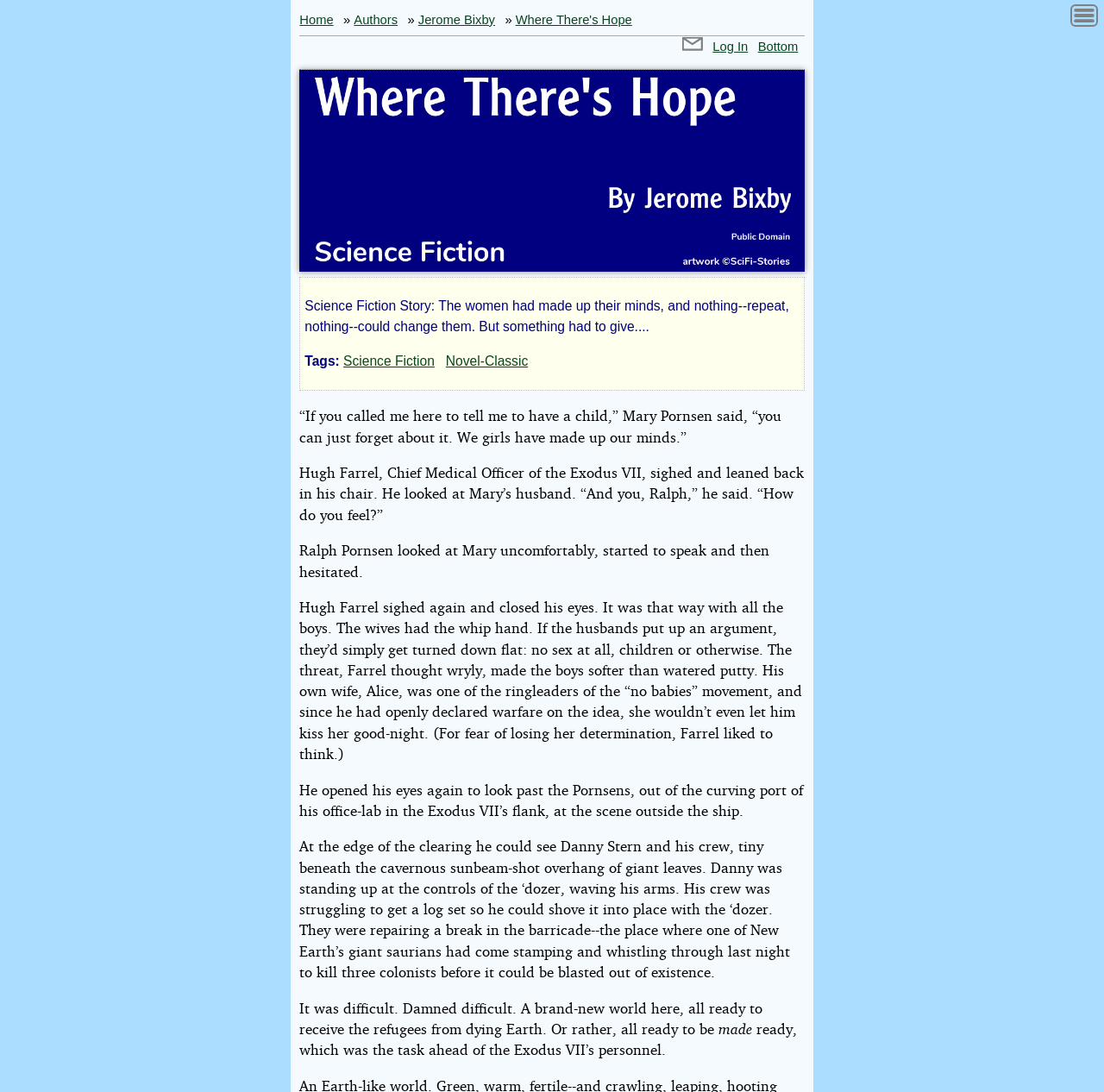Identify the bounding box coordinates of the clickable region to carry out the given instruction: "Go to Home page".

[0.271, 0.008, 0.302, 0.028]